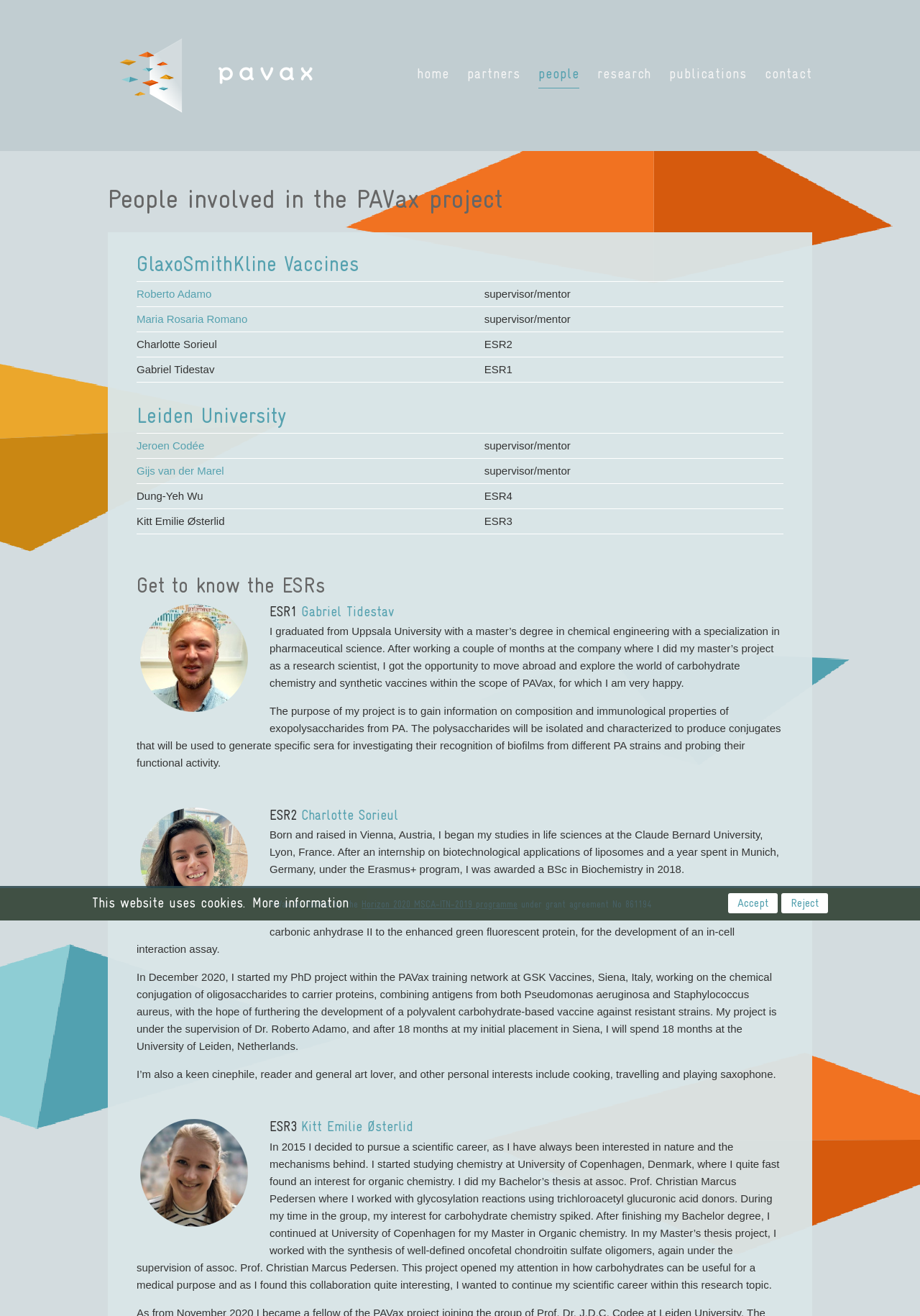What is the name of the university mentioned in the second table? Refer to the image and provide a one-word or short phrase answer.

Leiden University